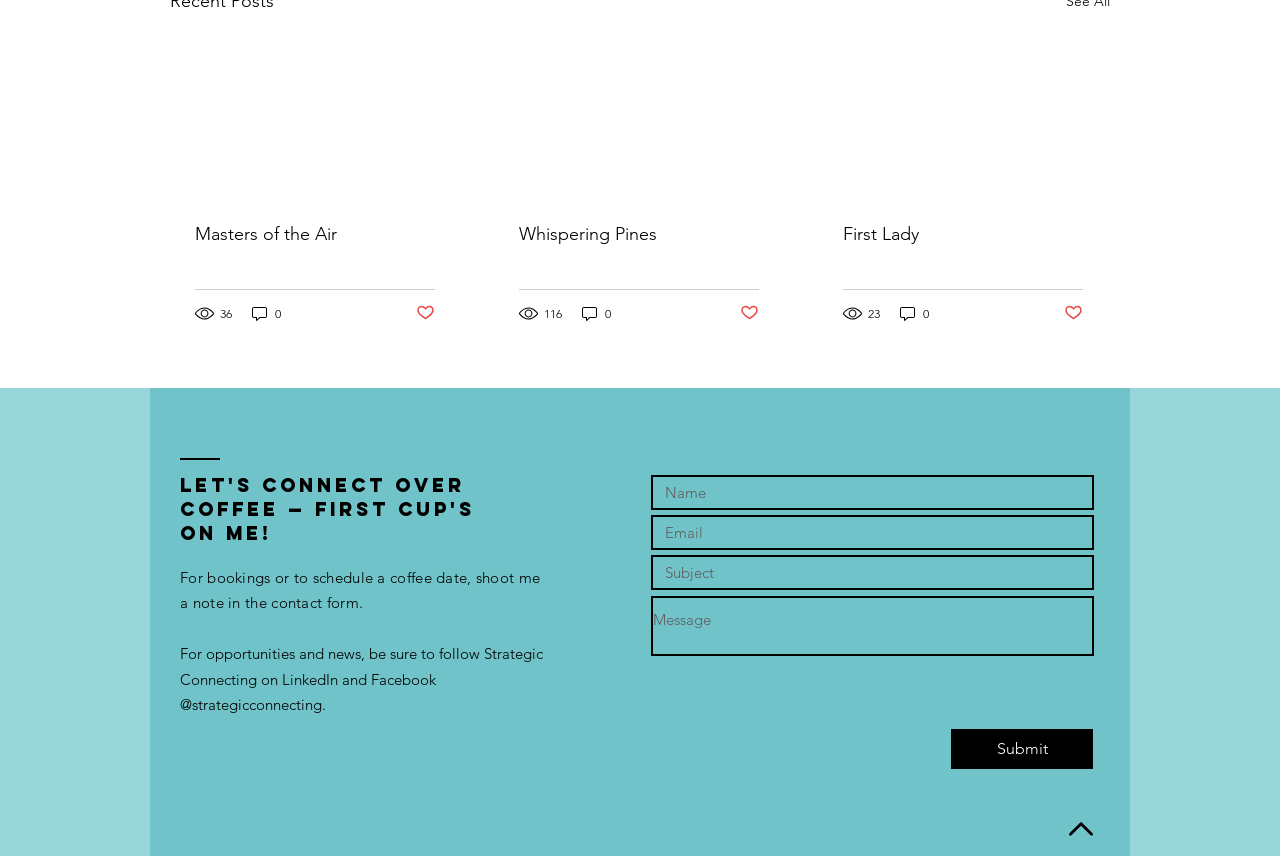Provide your answer in one word or a succinct phrase for the question: 
What is the call-to-action of the webpage?

Let's connect over coffee